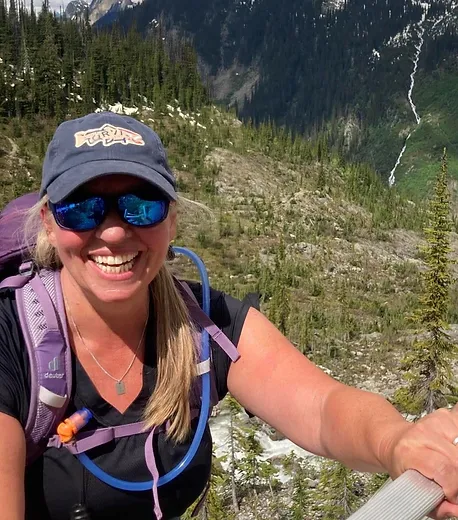Is there a waterfall in the scene?
Answer the question with detailed information derived from the image.

The caption reveals that a glimpse of a waterfall is visible in the distance, emphasizing the serene beauty of the area.